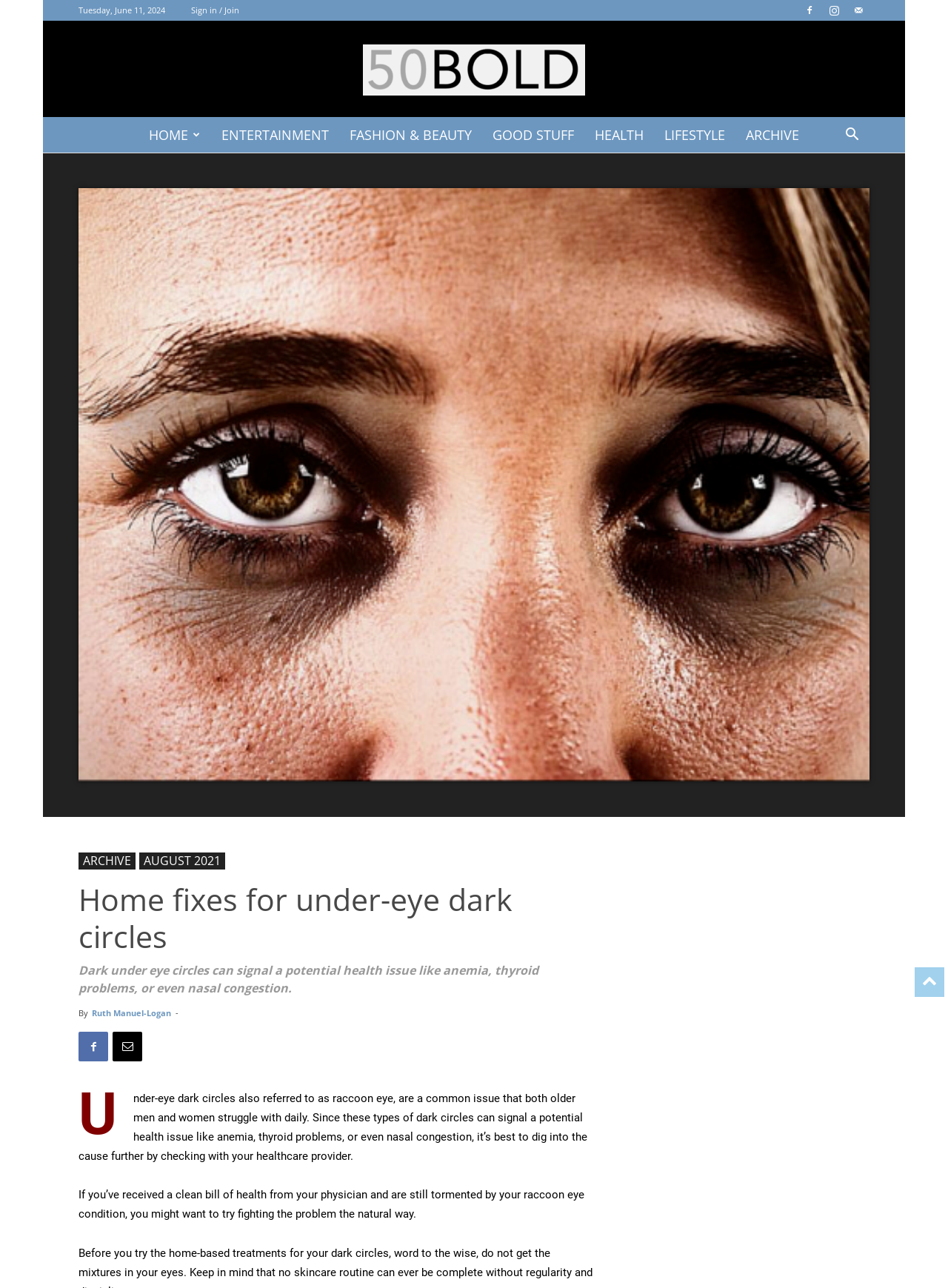What is the purpose of the article?
Please provide a comprehensive answer to the question based on the webpage screenshot.

I inferred the purpose of the article by reading the heading and the subsequent text, which suggests that the article will provide solutions or fixes for under-eye dark circles.